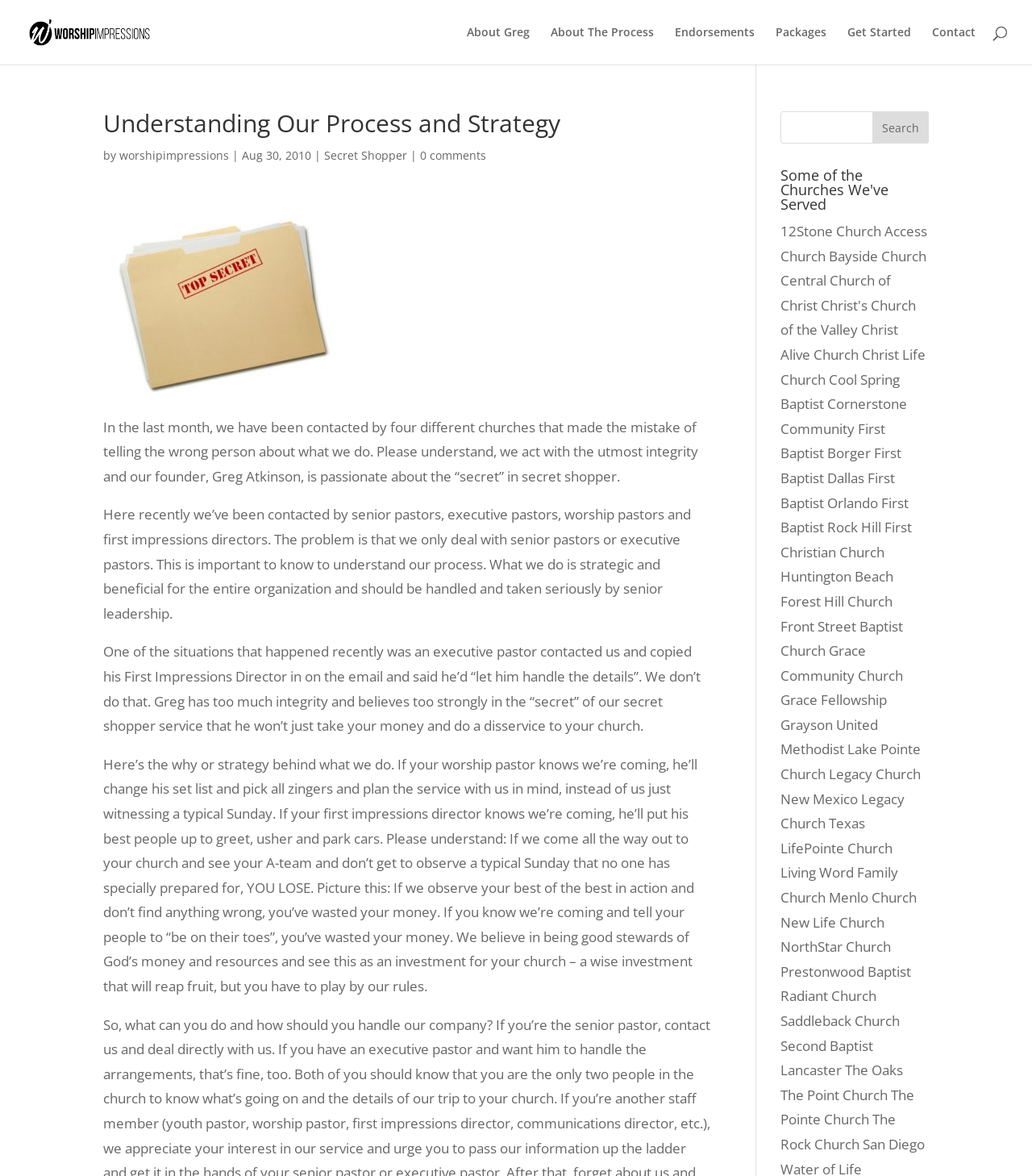Pinpoint the bounding box coordinates of the area that must be clicked to complete this instruction: "View Endorsements".

[0.654, 0.023, 0.731, 0.055]